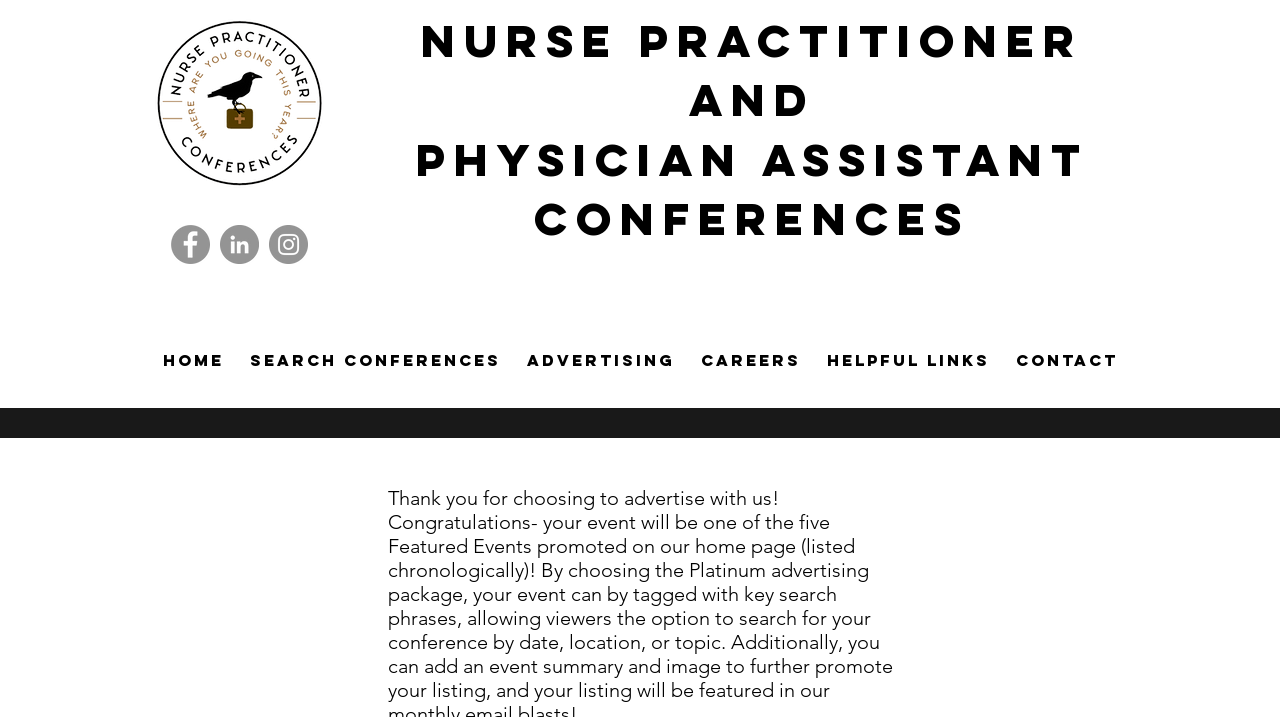Provide the bounding box coordinates of the UI element this sentence describes: "Helpful Links".

[0.636, 0.481, 0.784, 0.523]